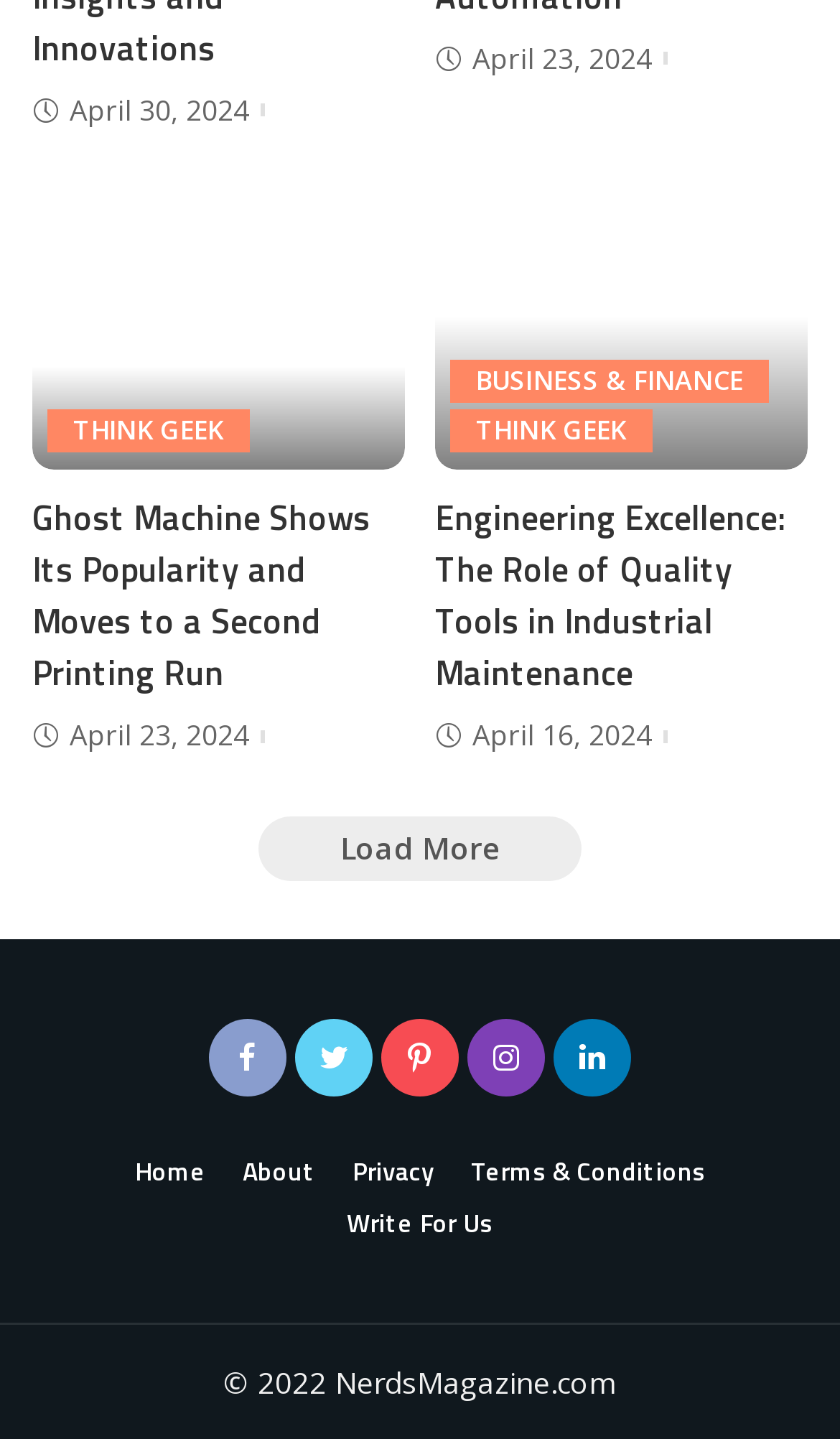Please identify the bounding box coordinates of the element on the webpage that should be clicked to follow this instruction: "Write for us". The bounding box coordinates should be given as four float numbers between 0 and 1, formatted as [left, top, right, bottom].

[0.395, 0.835, 0.605, 0.865]